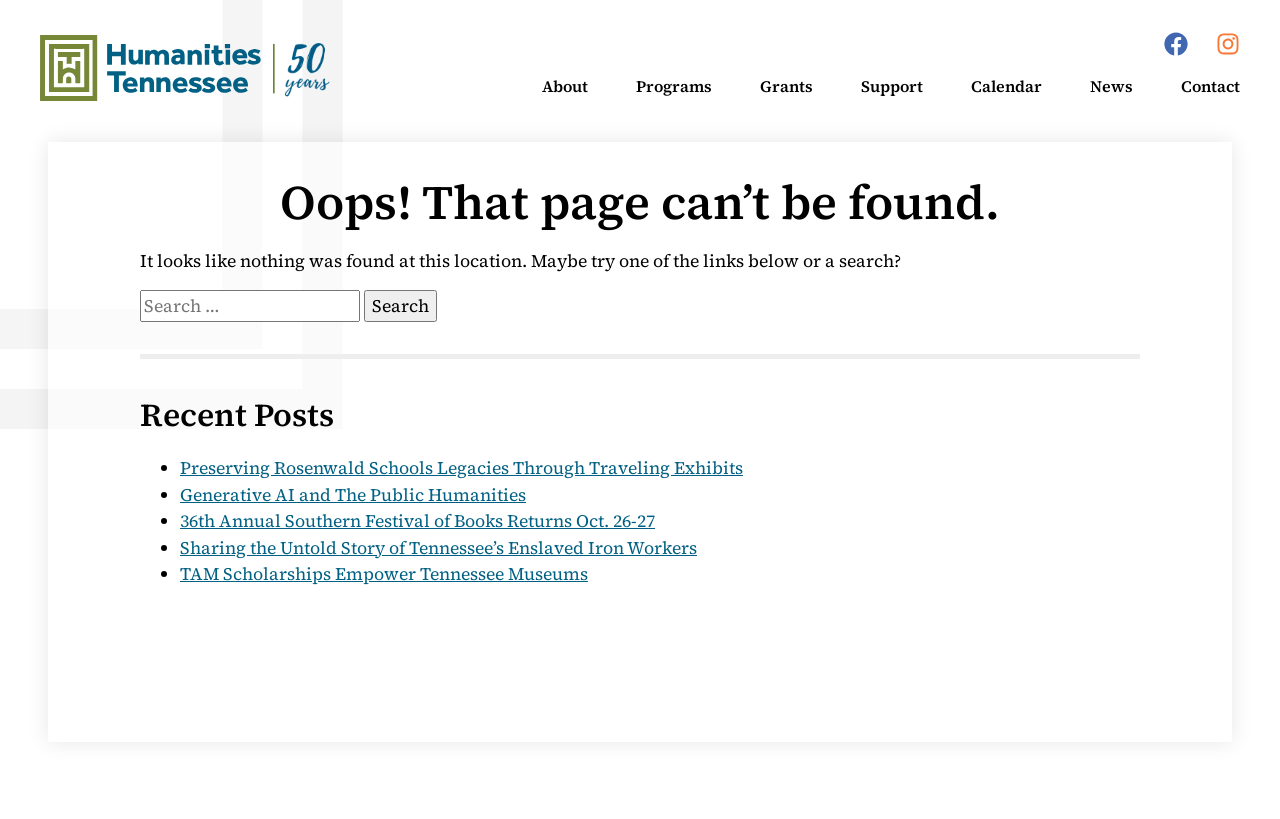What is the last recent post about?
Please use the image to deliver a detailed and complete answer.

The last recent post is about 'Sharing the Untold Story of Tennessee’s Enslaved Iron Workers', which can be found at the bottom of the list of recent posts, with a bullet point and a link to the post.